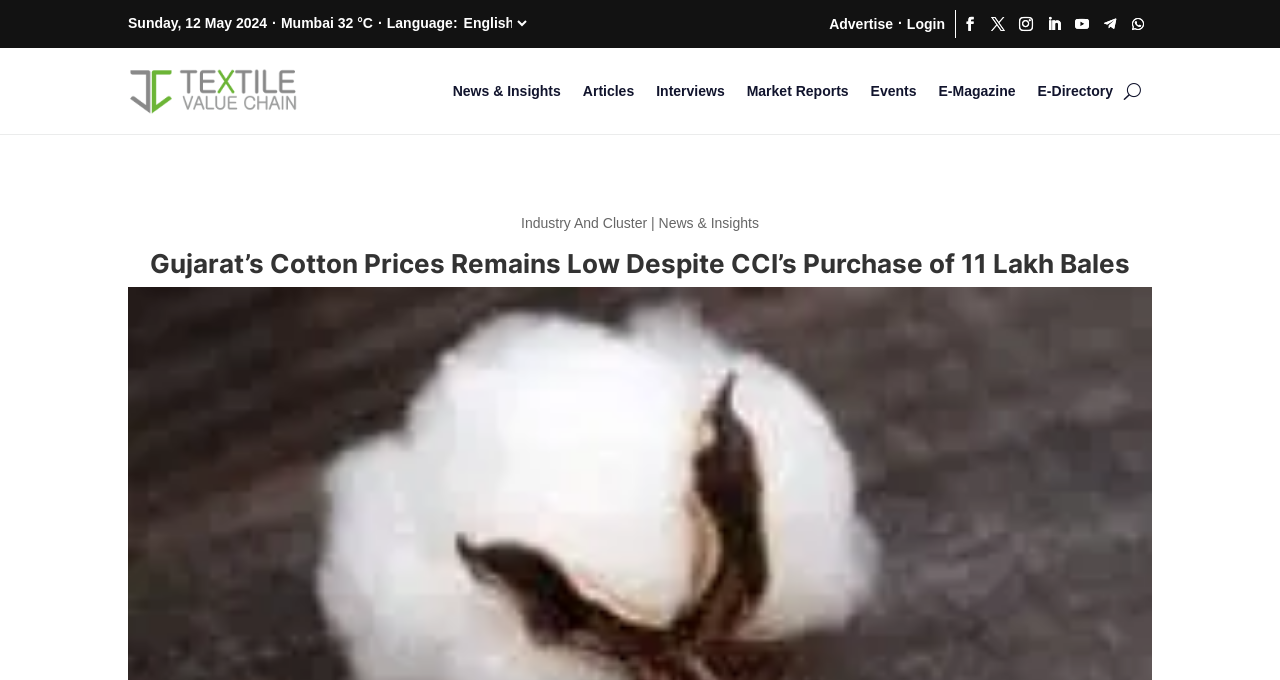Identify the bounding box coordinates of the clickable section necessary to follow the following instruction: "log in". The coordinates should be presented as four float numbers from 0 to 1, i.e., [left, top, right, bottom].

[0.708, 0.015, 0.738, 0.056]